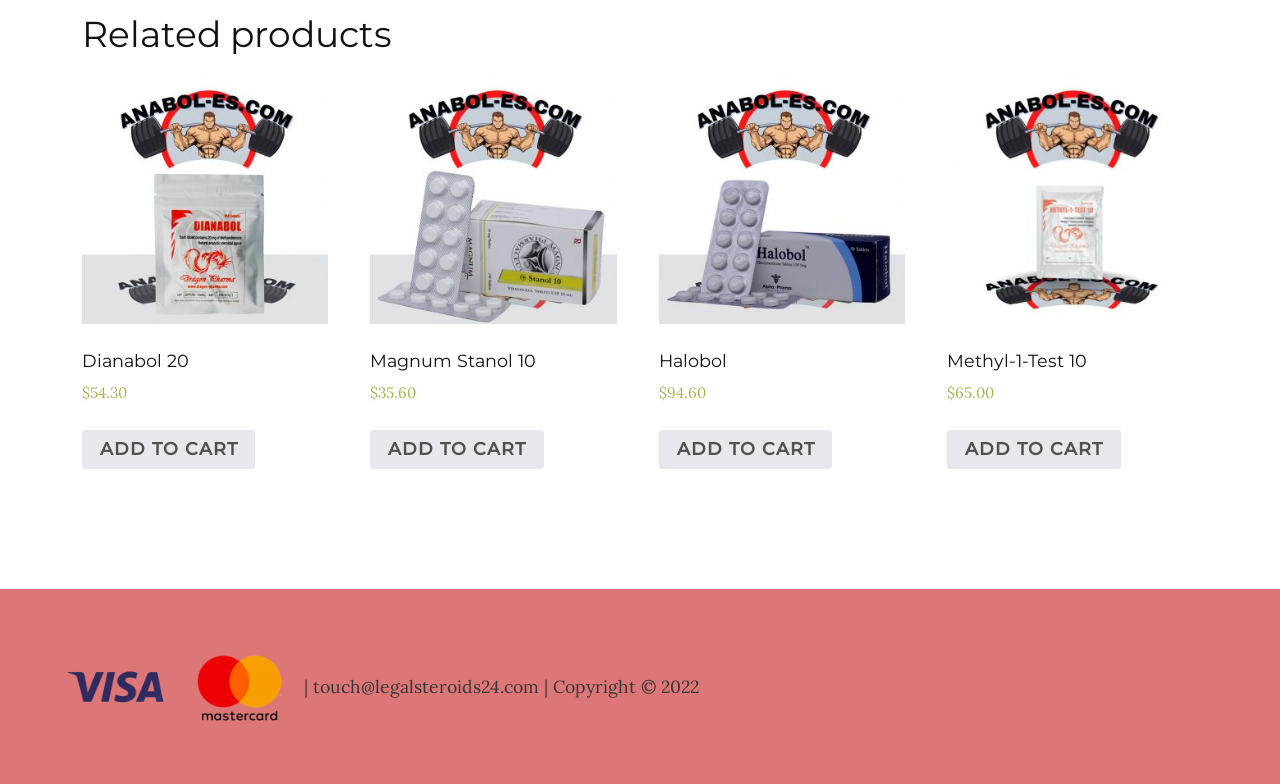Please provide the bounding box coordinates for the element that needs to be clicked to perform the following instruction: "Read the latest news". The coordinates should be given as four float numbers between 0 and 1, i.e., [left, top, right, bottom].

None